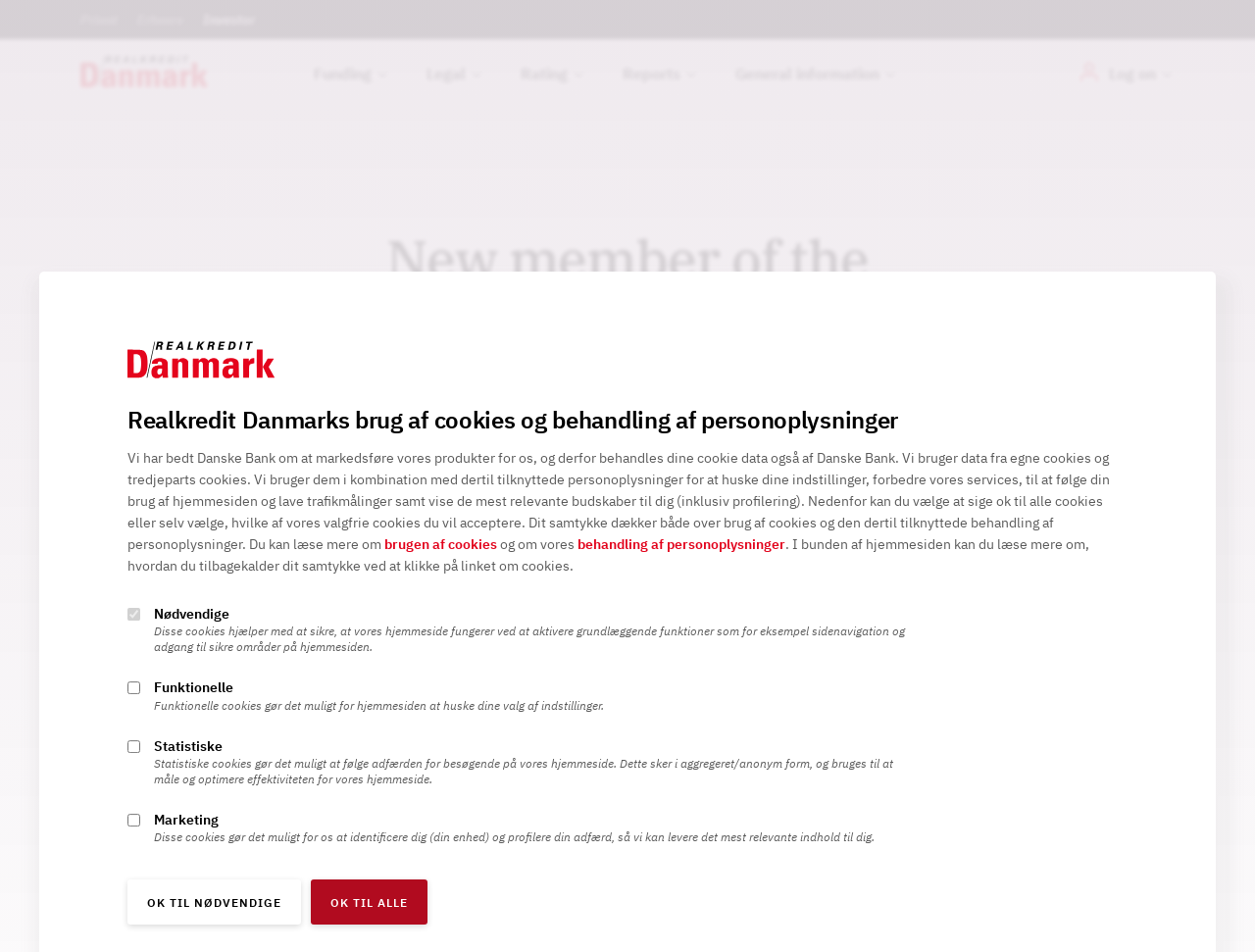Who is joining the Executive Management?
Refer to the image and give a detailed response to the question.

I found the answer by reading the StaticText 'On 6 September 2023, Bjarne Aage Jørgensen will join the Executive Management in Realkredit Danmark A/S.' which clearly states that Bjarne Aage Jørgensen is joining the Executive Management.